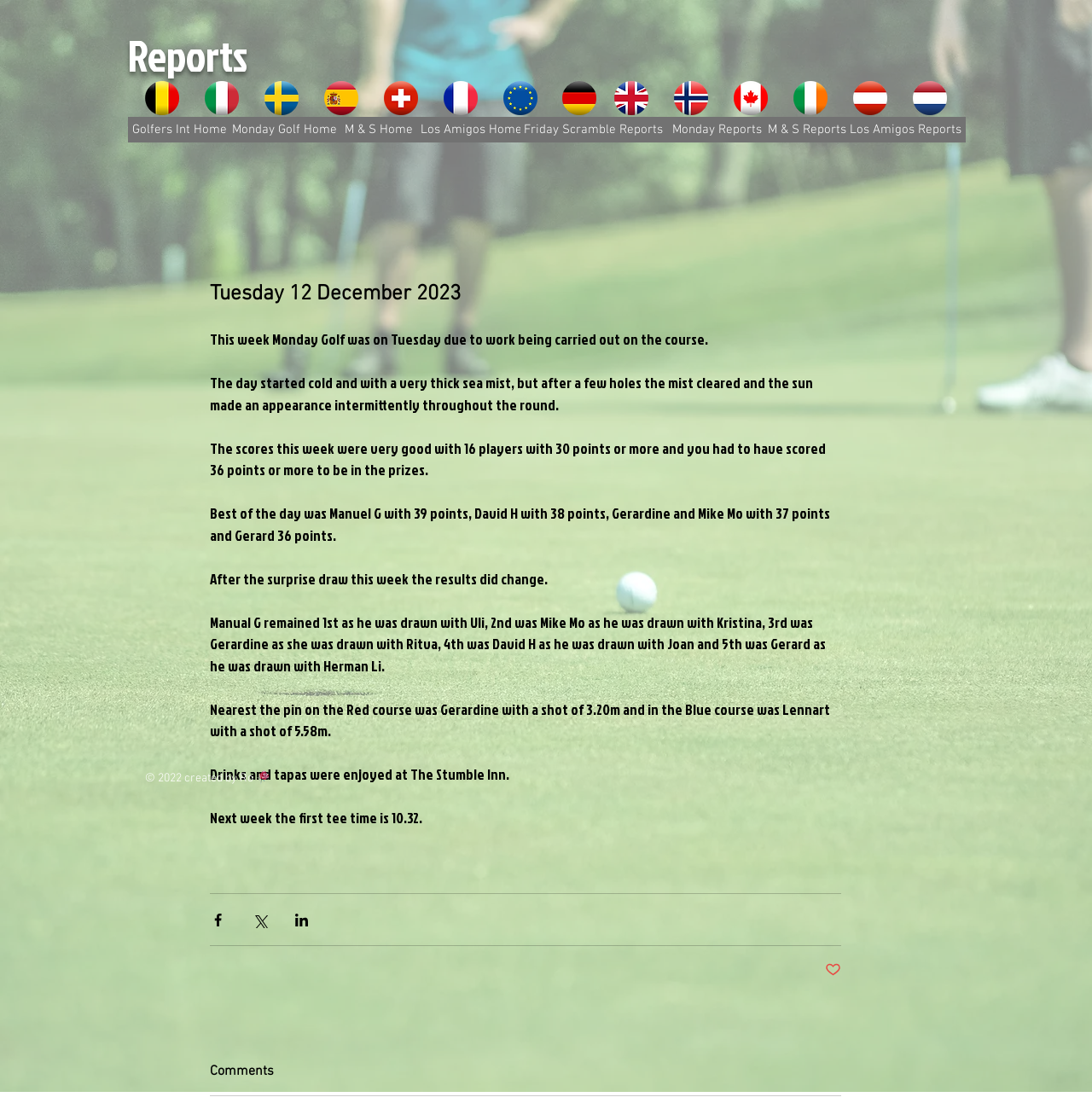Return the bounding box coordinates of the UI element that corresponds to this description: "M & S Reports". The coordinates must be given as four float numbers in the range of 0 and 1, [left, top, right, bottom].

[0.703, 0.106, 0.775, 0.129]